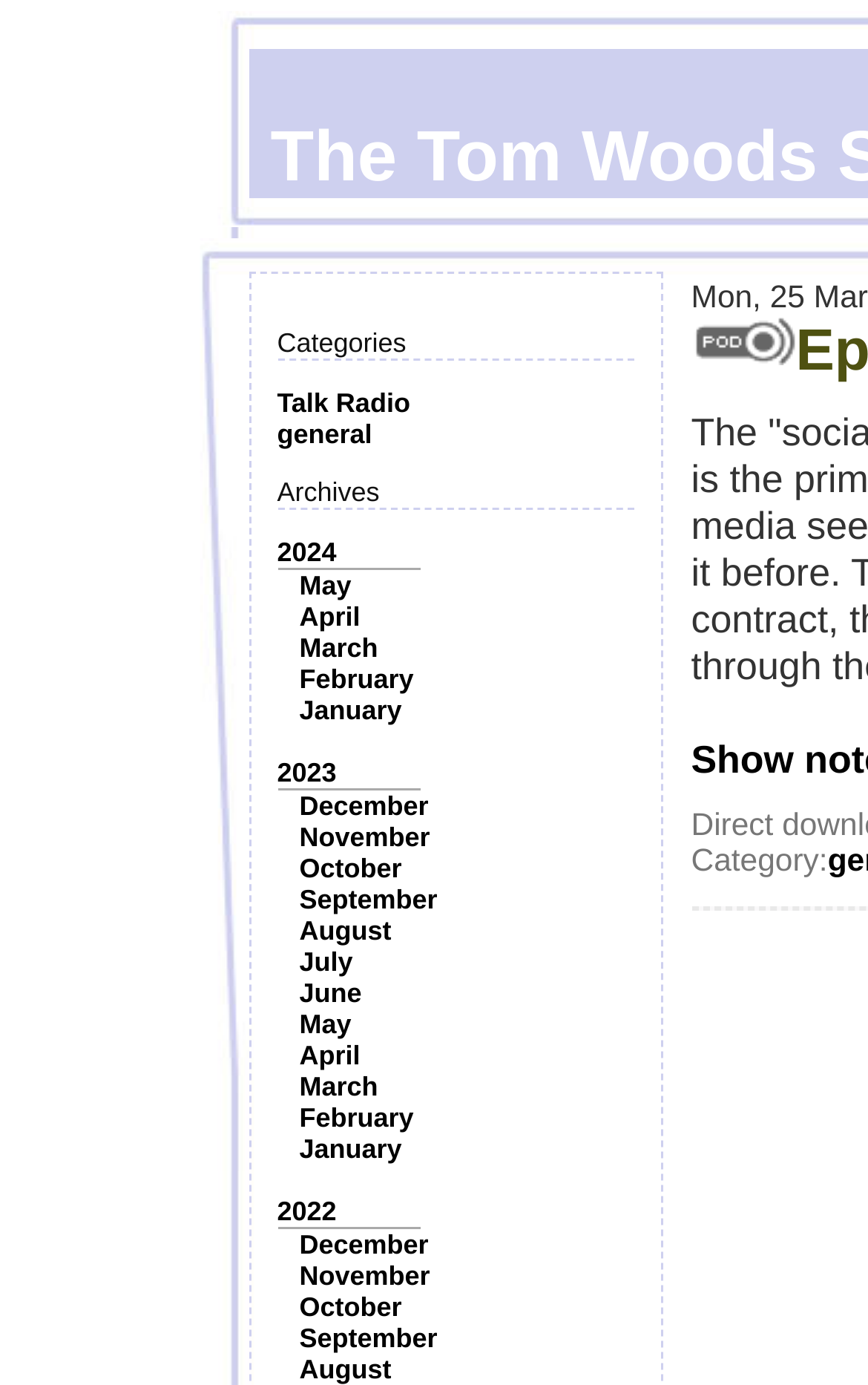Provide the bounding box coordinates of the area you need to click to execute the following instruction: "Go to the 'May' archives".

[0.345, 0.412, 0.405, 0.434]